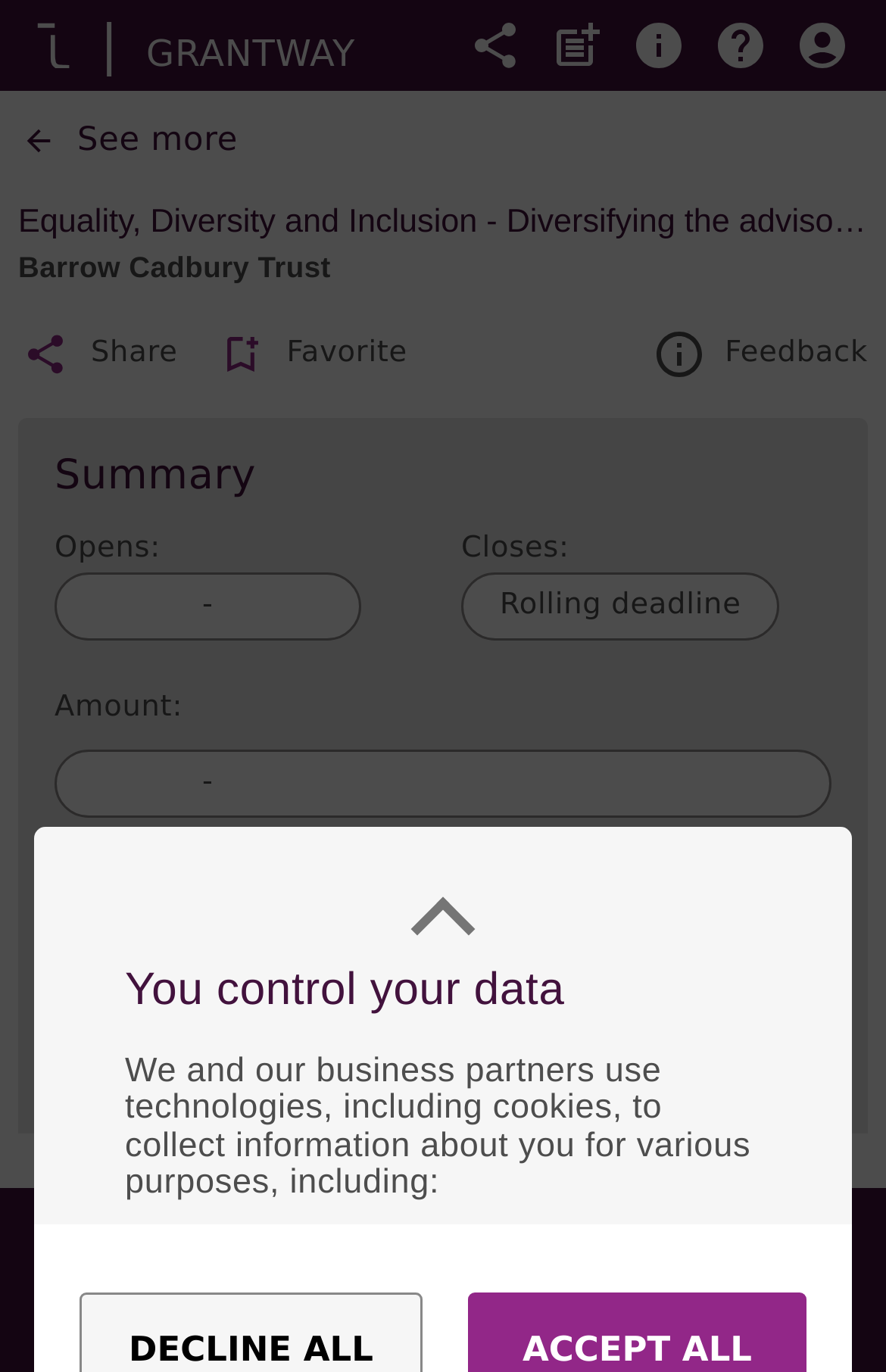What is the purpose of the 'You control your data' section?
Using the image, give a concise answer in the form of a single word or short phrase.

To manage data